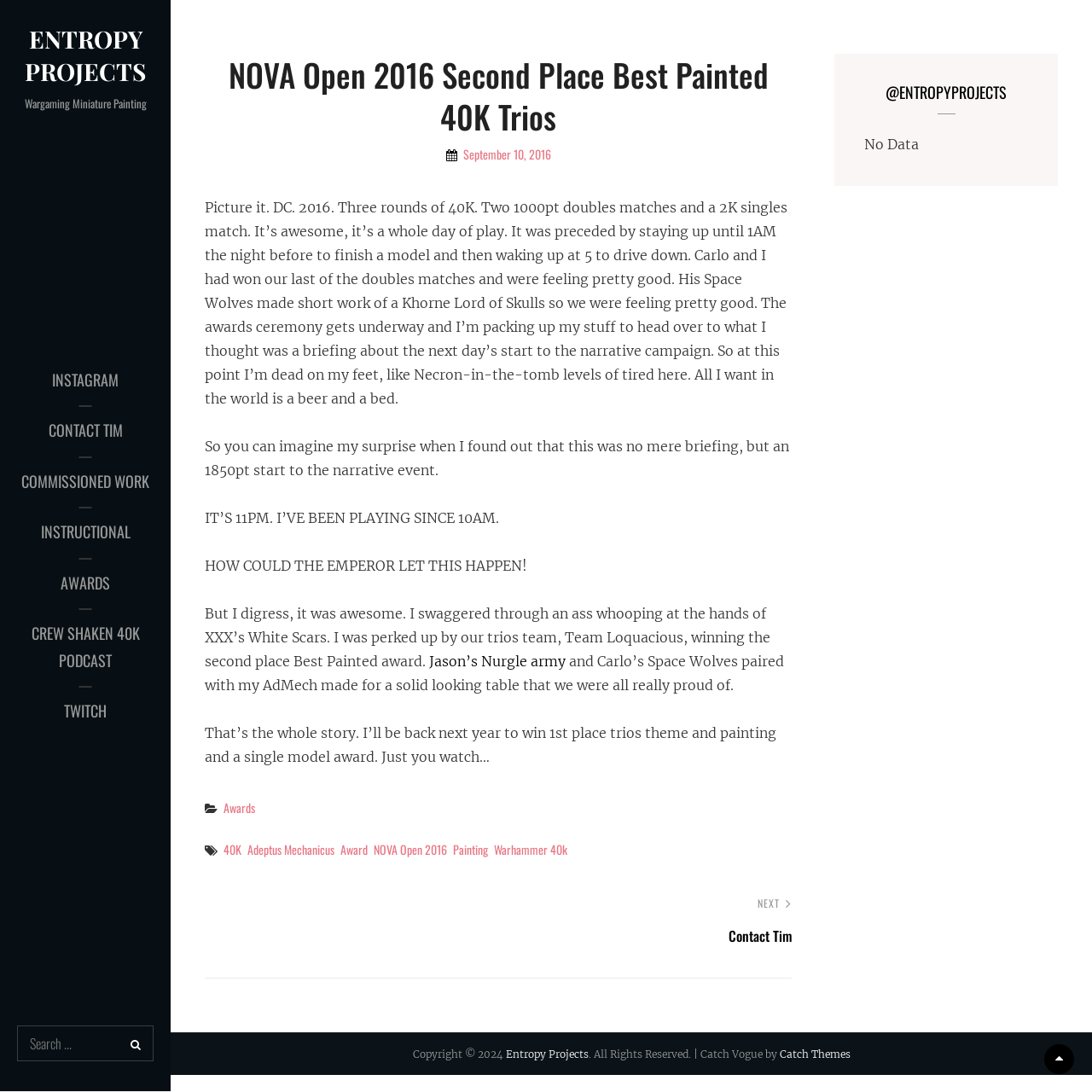What is the year of the copyright mentioned at the bottom of the webpage?
Please provide a single word or phrase as the answer based on the screenshot.

2024